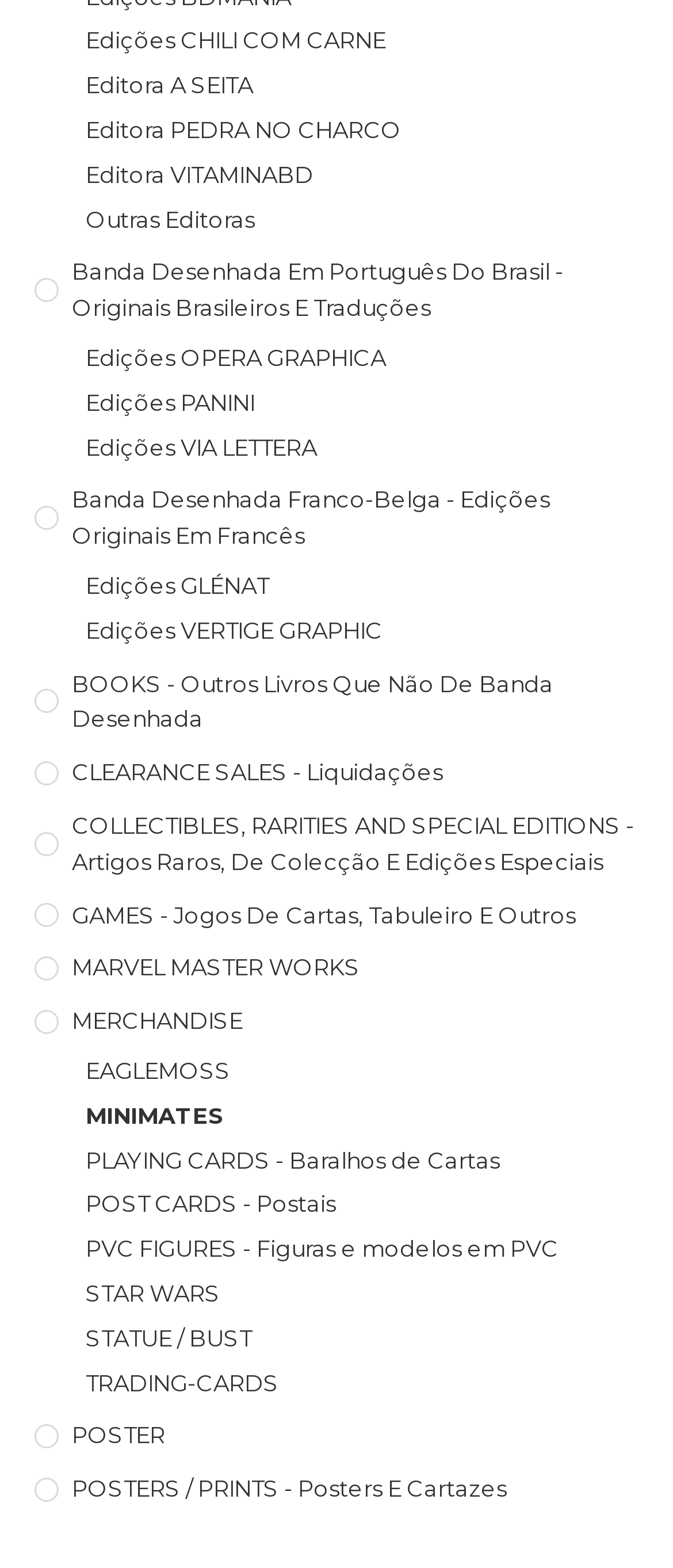Provide a one-word or one-phrase answer to the question:
What type of items are listed under 'COLLECTIBLES, RARITIES AND SPECIAL EDITIONS'?

Rare and special edition items